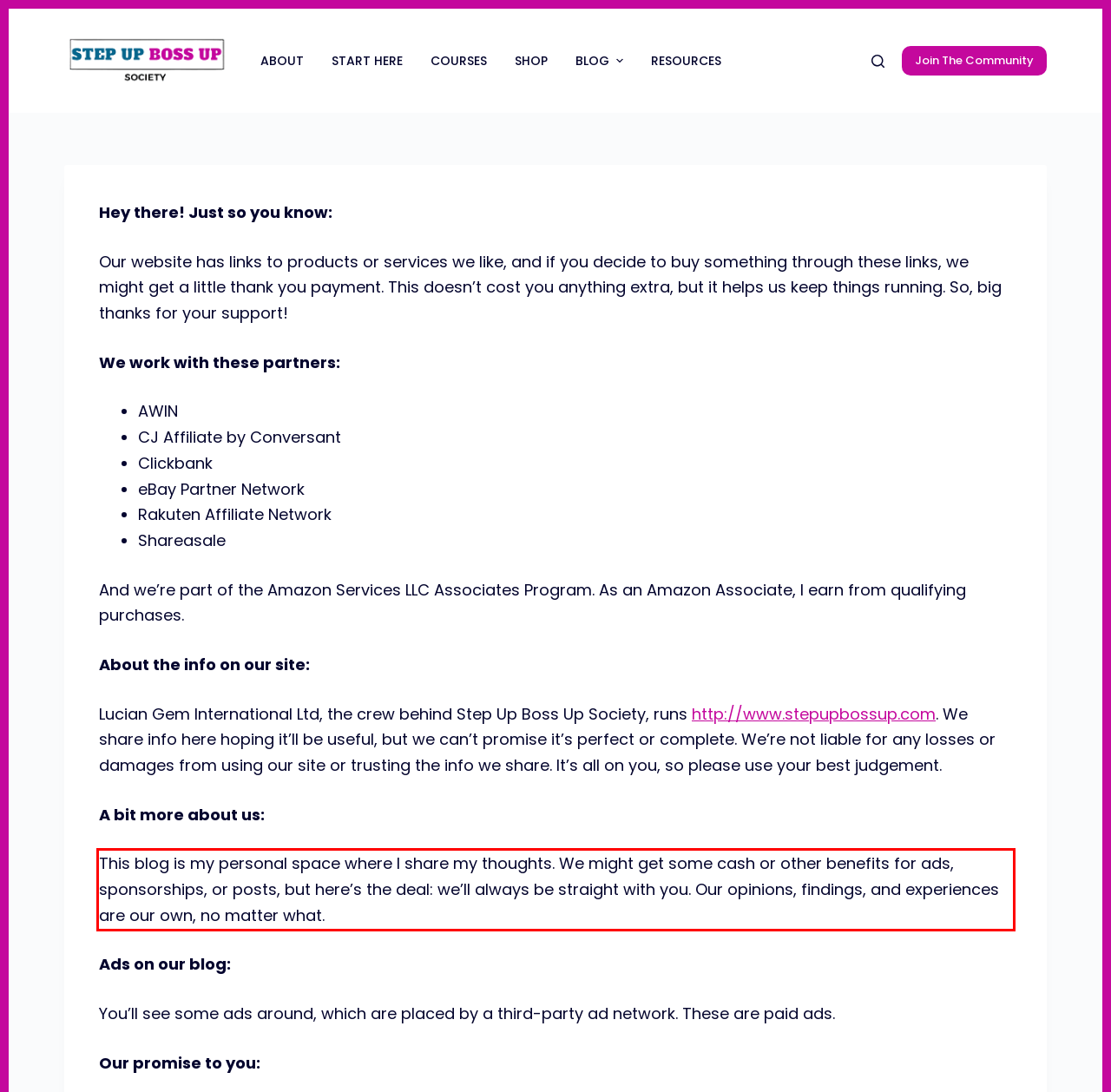With the given screenshot of a webpage, locate the red rectangle bounding box and extract the text content using OCR.

This blog is my personal space where I share my thoughts. We might get some cash or other benefits for ads, sponsorships, or posts, but here’s the deal: we’ll always be straight with you. Our opinions, findings, and experiences are our own, no matter what.